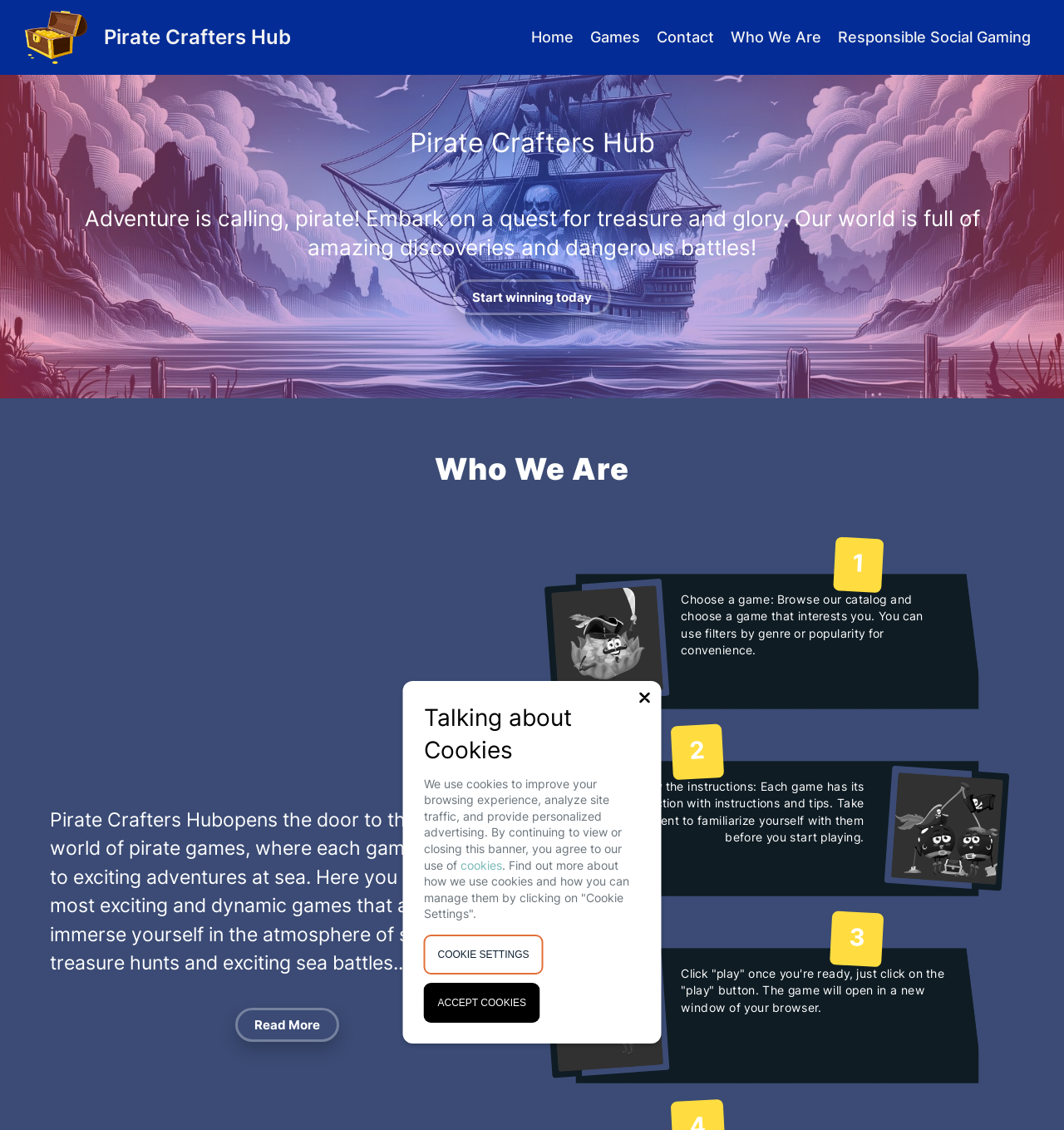Determine the coordinates of the bounding box that should be clicked to complete the instruction: "Click on the 'Pirate Crafters Hub' link". The coordinates should be represented by four float numbers between 0 and 1: [left, top, right, bottom].

[0.098, 0.007, 0.273, 0.059]